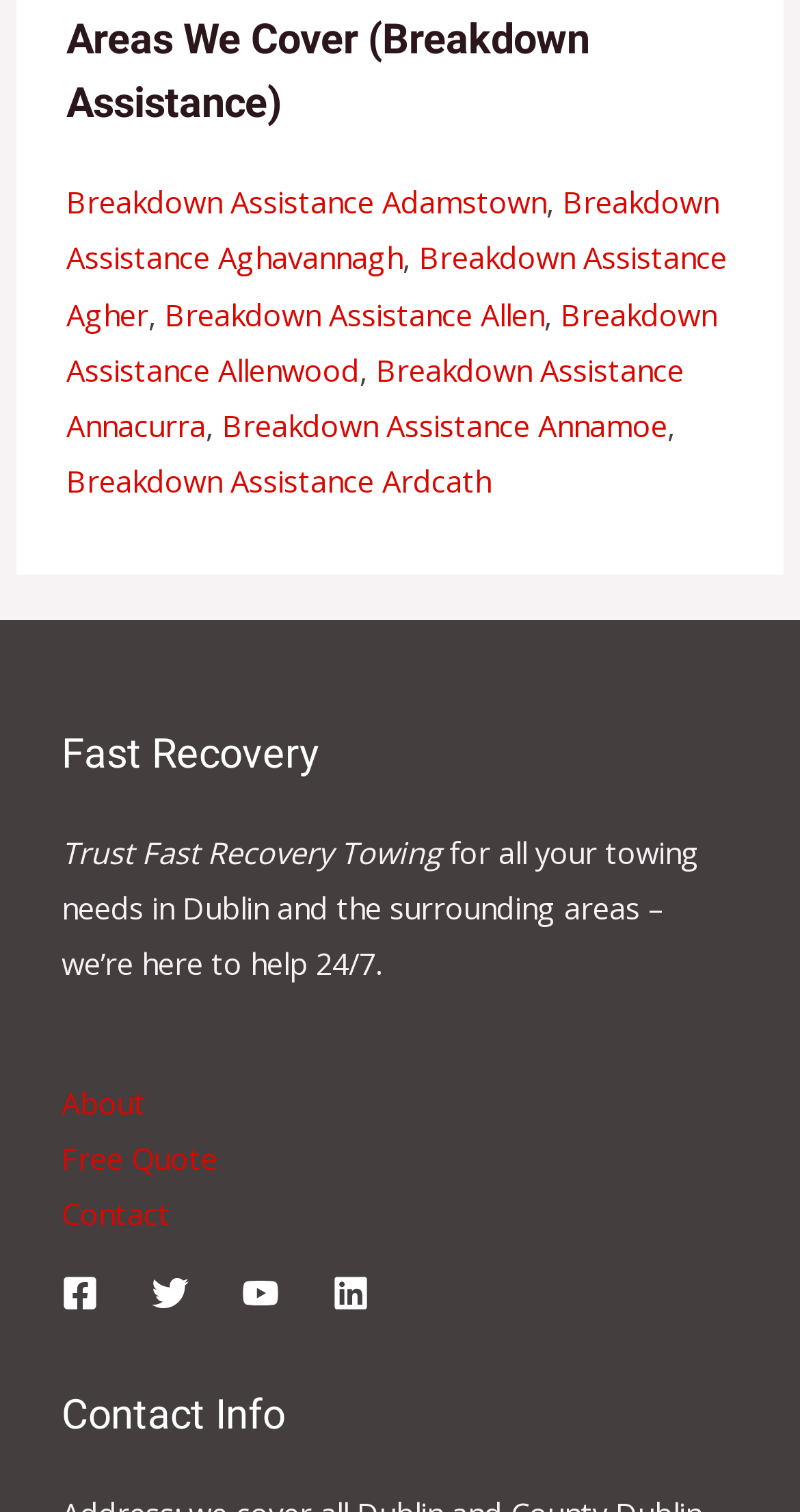Determine the bounding box coordinates of the clickable region to execute the instruction: "Go to About page". The coordinates should be four float numbers between 0 and 1, denoted as [left, top, right, bottom].

[0.077, 0.715, 0.182, 0.742]